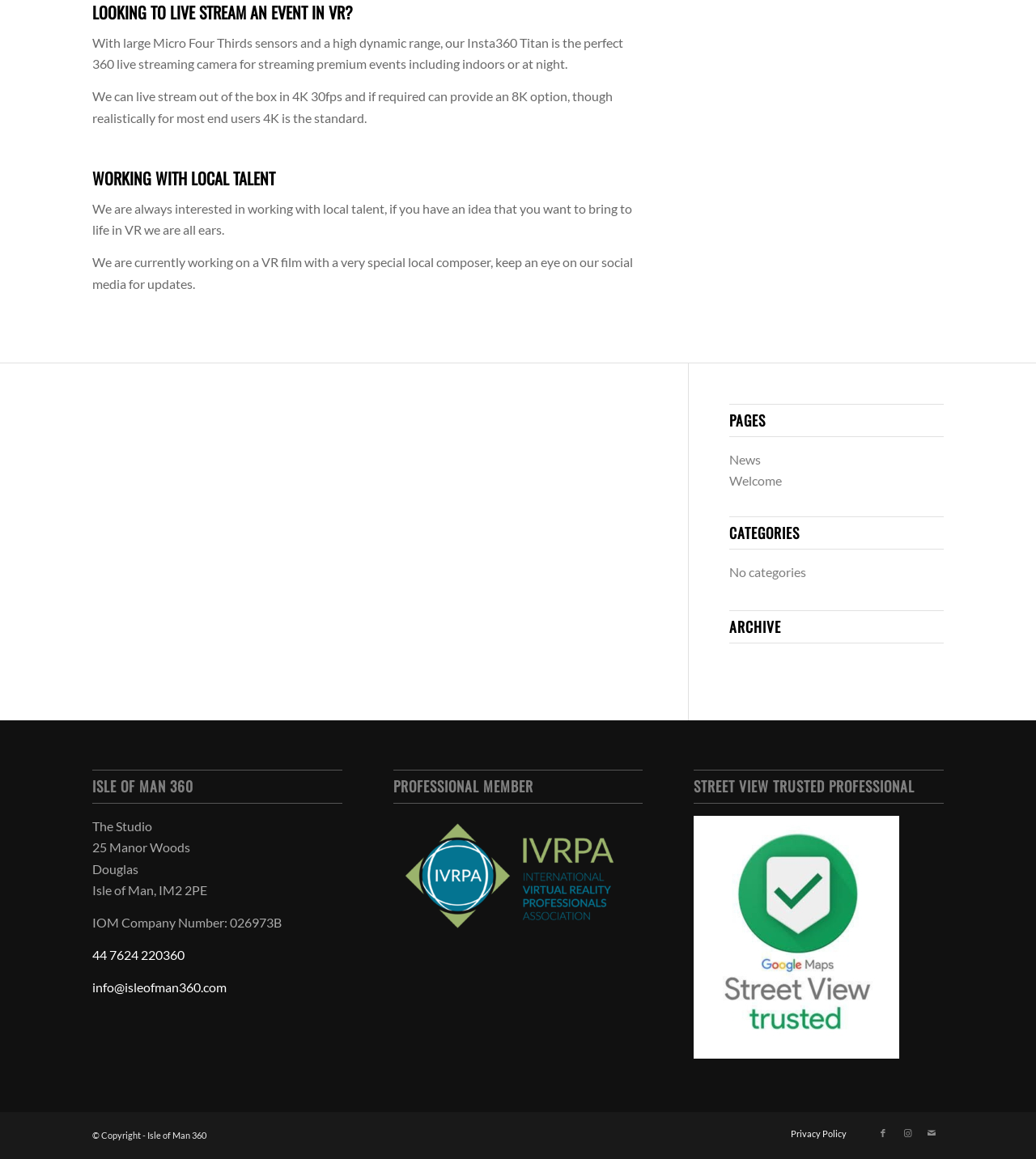Determine the bounding box coordinates of the clickable region to carry out the instruction: "Click on 'News'".

[0.704, 0.39, 0.735, 0.403]